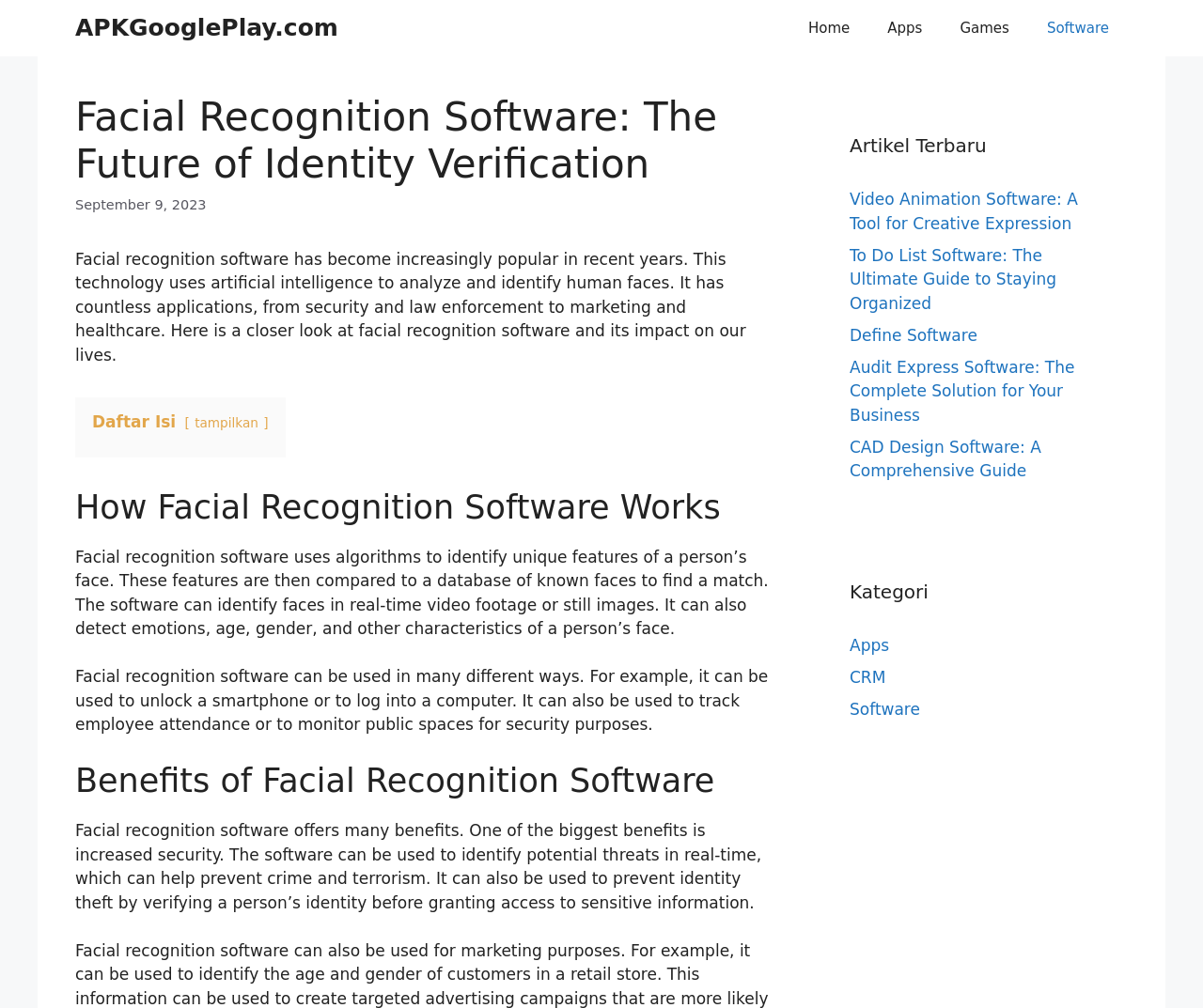Based on what you see in the screenshot, provide a thorough answer to this question: How does facial recognition software identify faces?

The webpage explains that facial recognition software uses algorithms to identify unique features of a person's face, which are then compared to a database of known faces to find a match. This process is described in the section 'How Facial Recognition Software Works'.